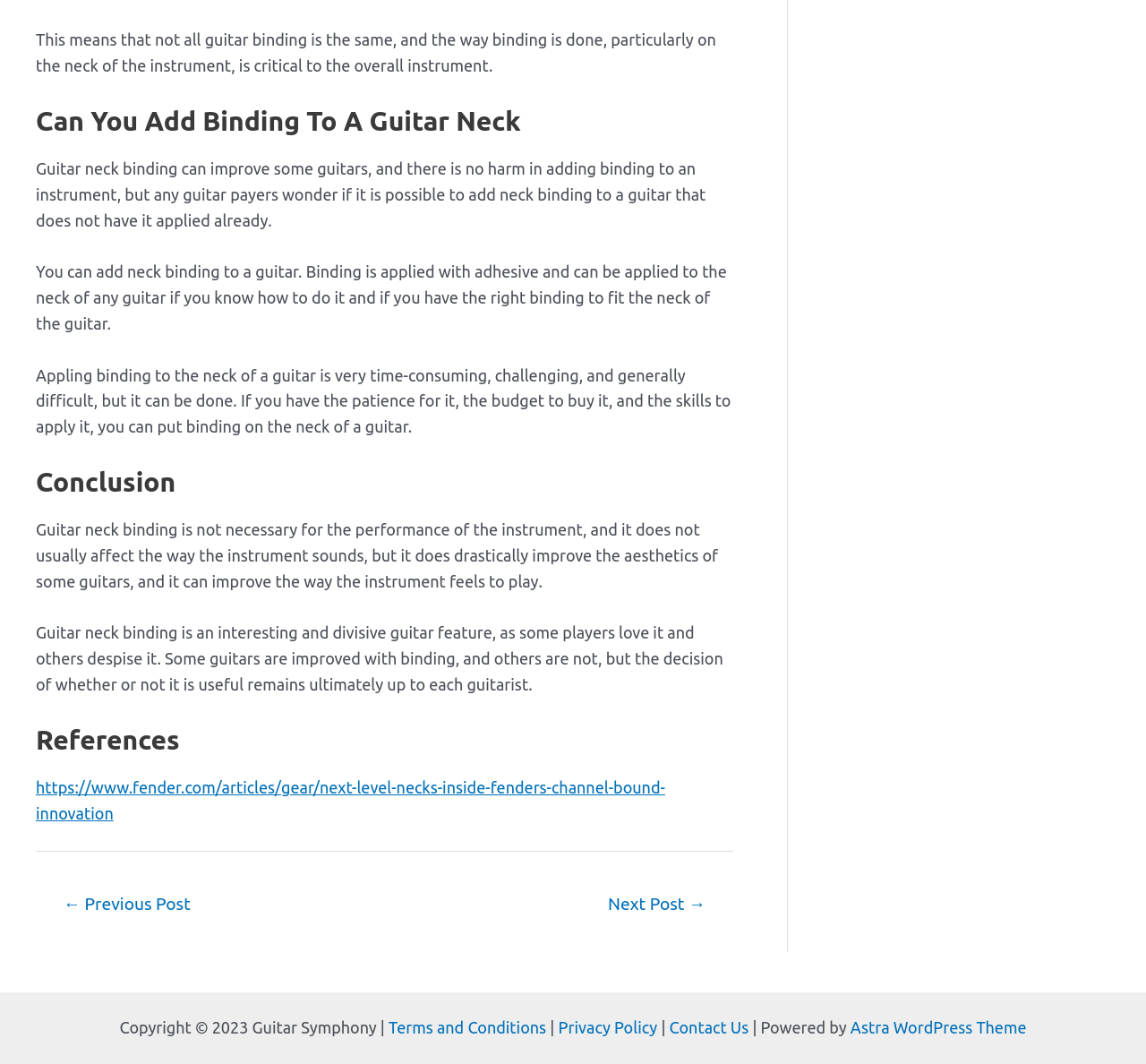What is the topic of the article?
Please provide a full and detailed response to the question.

The topic of the article can be determined by reading the headings and static text elements on the webpage. The headings 'Can You Add Binding To A Guitar Neck' and 'Conclusion' suggest that the article is discussing the possibility and implications of adding binding to a guitar neck.